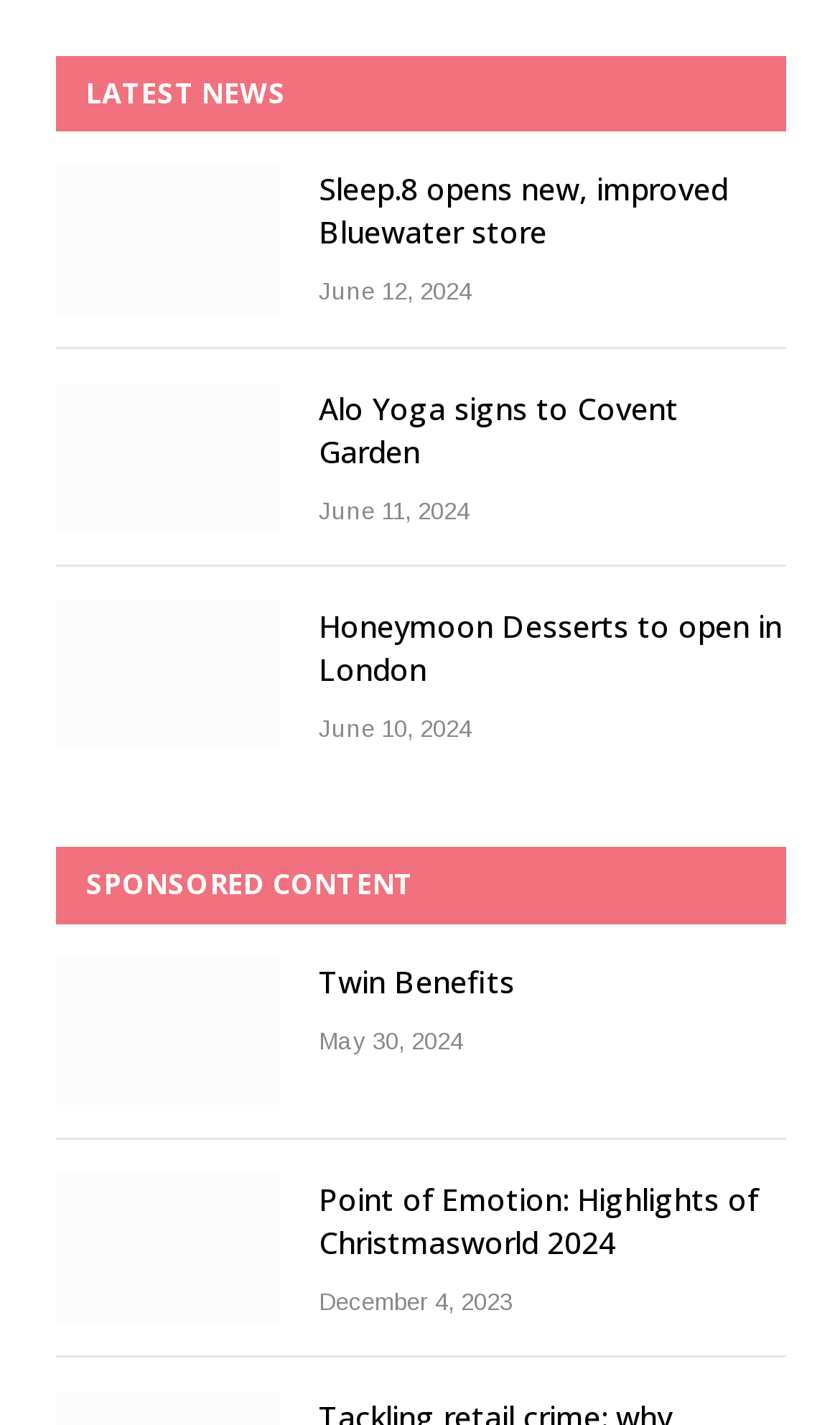Please respond to the question using a single word or phrase:
What is the latest news article about?

Sleep.8 opens new store